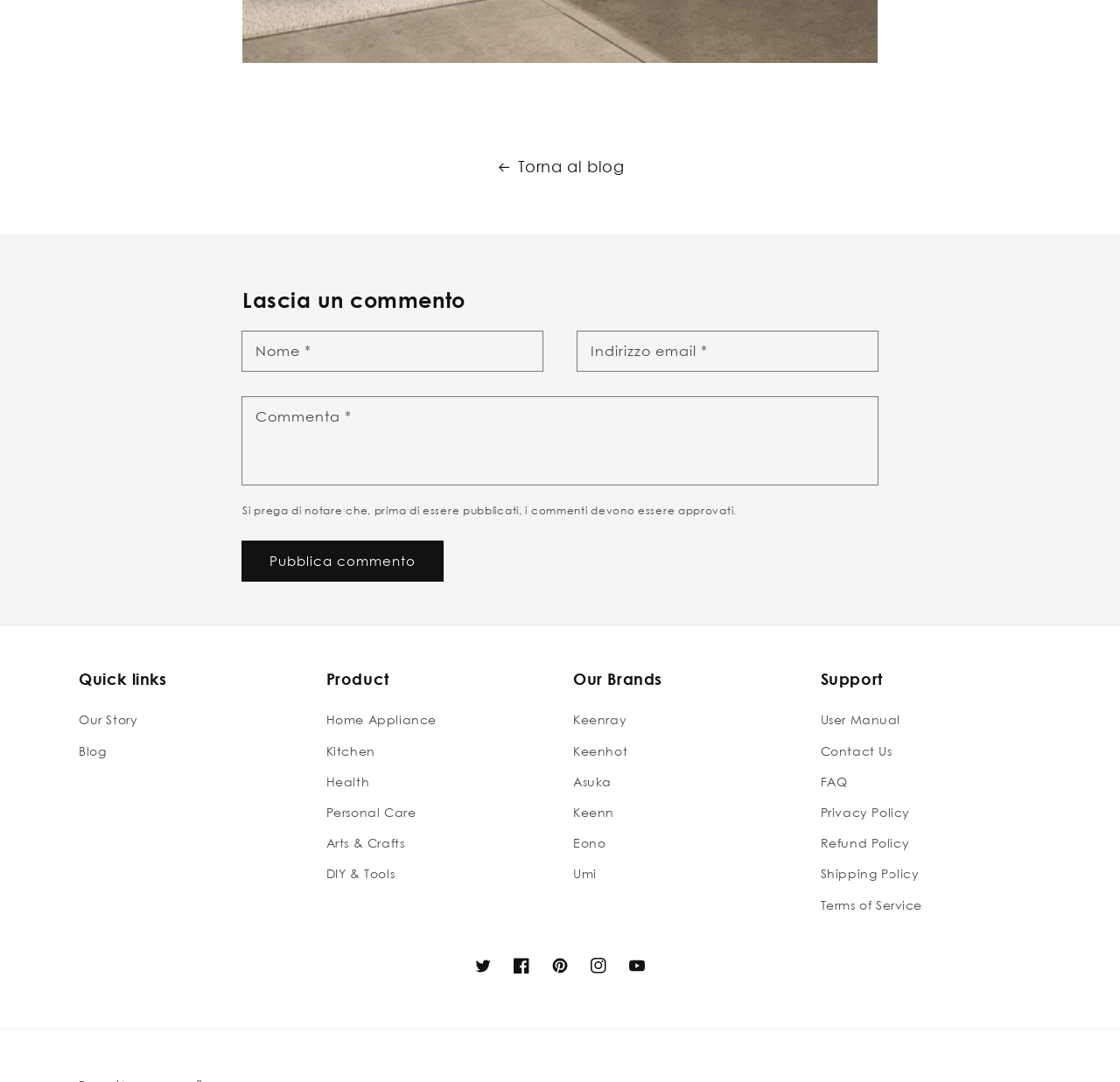Determine the bounding box coordinates for the clickable element to execute this instruction: "Contact us". Provide the coordinates as four float numbers between 0 and 1, i.e., [left, top, right, bottom].

[0.732, 0.68, 0.796, 0.708]